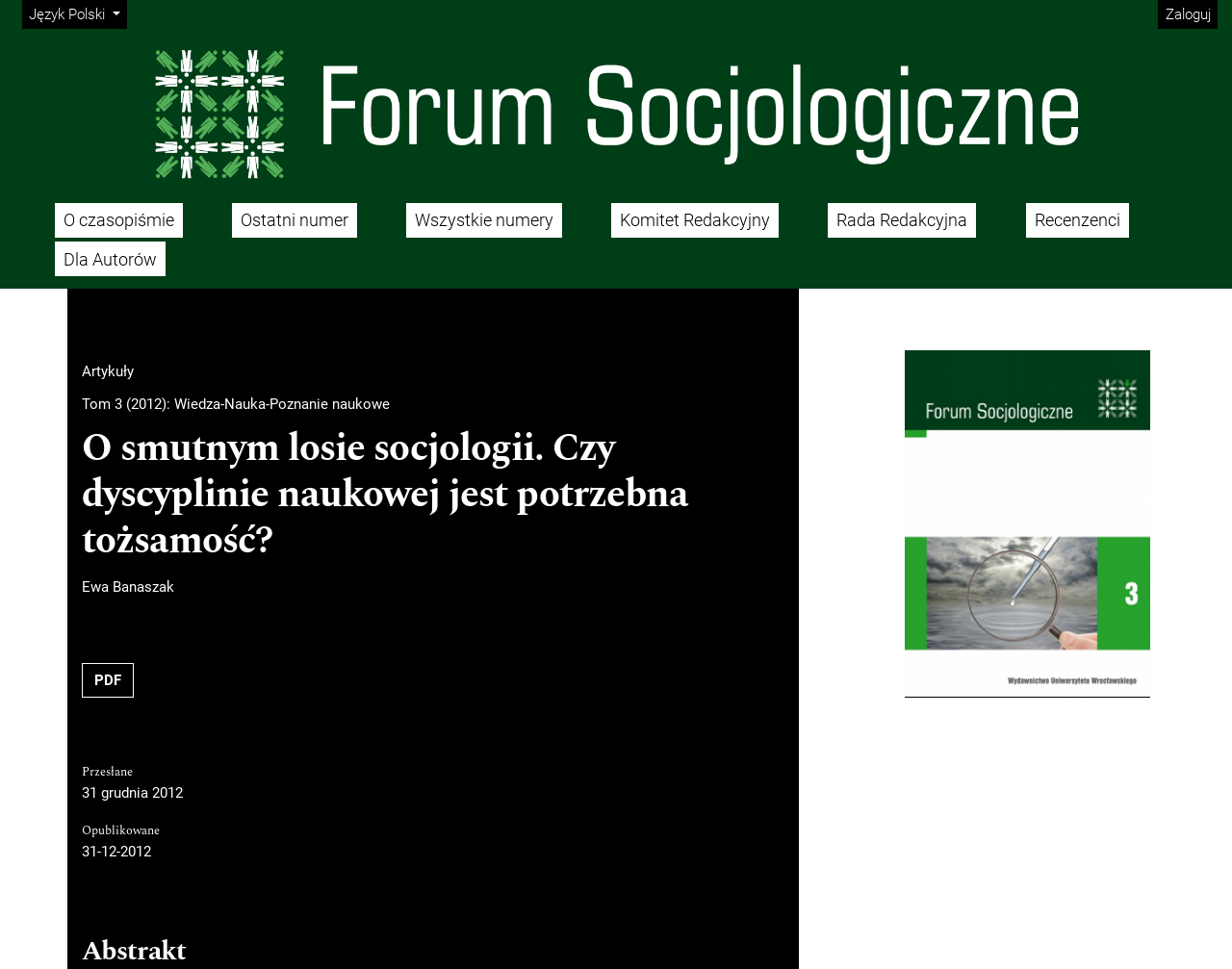Explain the webpage's layout and main content in detail.

This webpage appears to be an article page from a scientific journal, specifically the "Forum Socjologiczne" (Sociological Forum). The page is divided into several sections.

At the top, there is a language selection menu, which currently displays "Język Polski" (Polish language). Next to it, there is a "Zaloguj" (Log in) link.

Below the language selection menu, there is a header section with a logo and a "Nagłówek strony" (Page header) link. The main menu is located below the header, with links to various sections of the journal, including "O czasopiśmie" (About the journal), "Ostatni numer" (Latest issue), "Wszystkie numery" (All issues), and others.

The main content of the page is an article titled "O smutnym losie socjologii. Czy dyscyplinie naukowej jest potrzebna tożsamość?" (On the sad fate of sociology. Does a scientific discipline need identity?). The article has a heading, followed by the author's name, "Ewa Banaszak". Below the article title, there are links to download the article in PDF format.

The article is divided into sections, including "Artykuły" (Articles), which lists the article's title and a link to it. There is also an abstract section, marked with a heading "Abstrakt". Additionally, there is a section with metadata about the article, including the submission and publication dates.

On the right side of the page, there is a figure with a cover image, which is also a link.